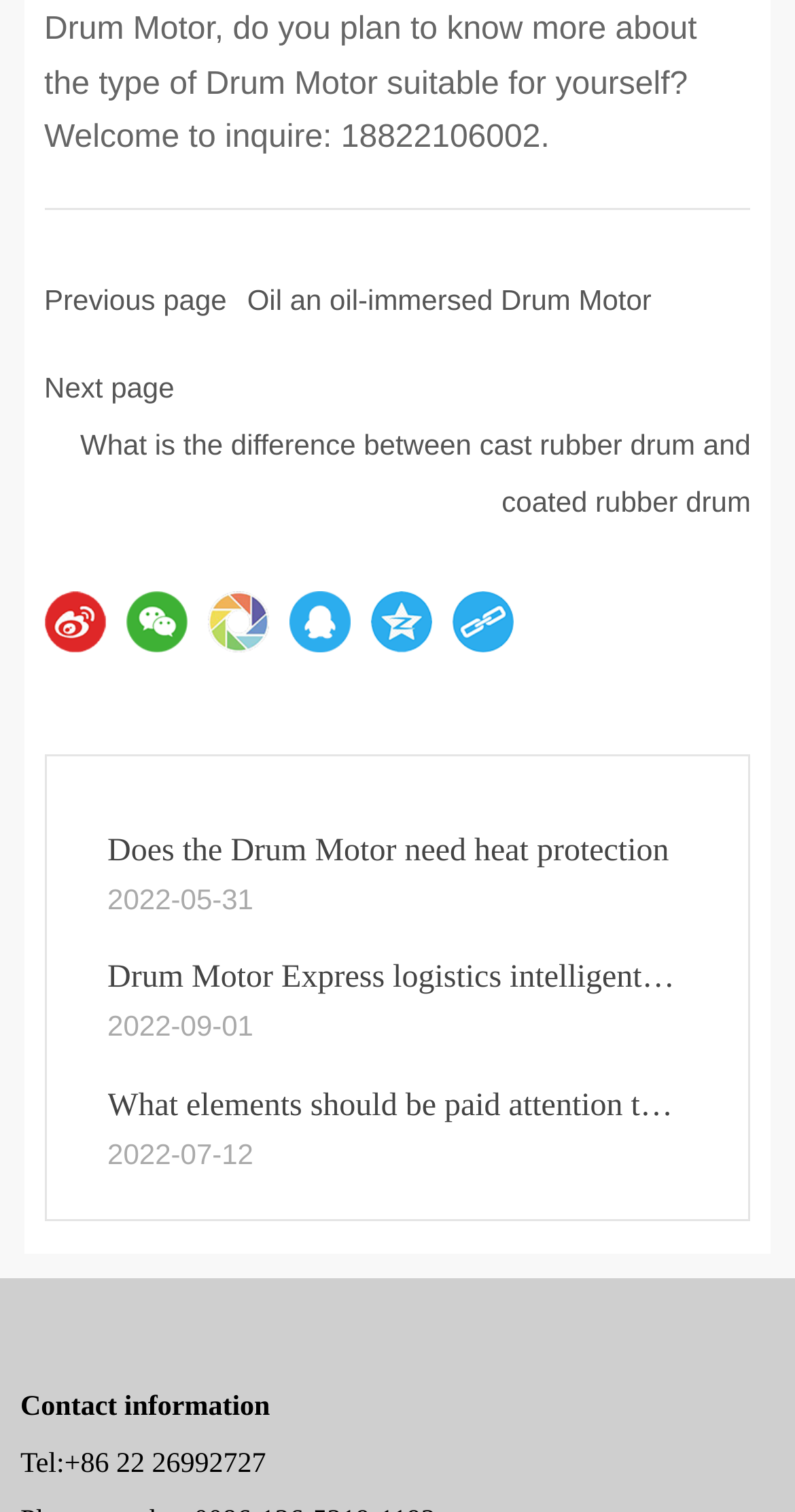Provide a short, one-word or phrase answer to the question below:
What is the date of the third article on the page?

2022-07-12